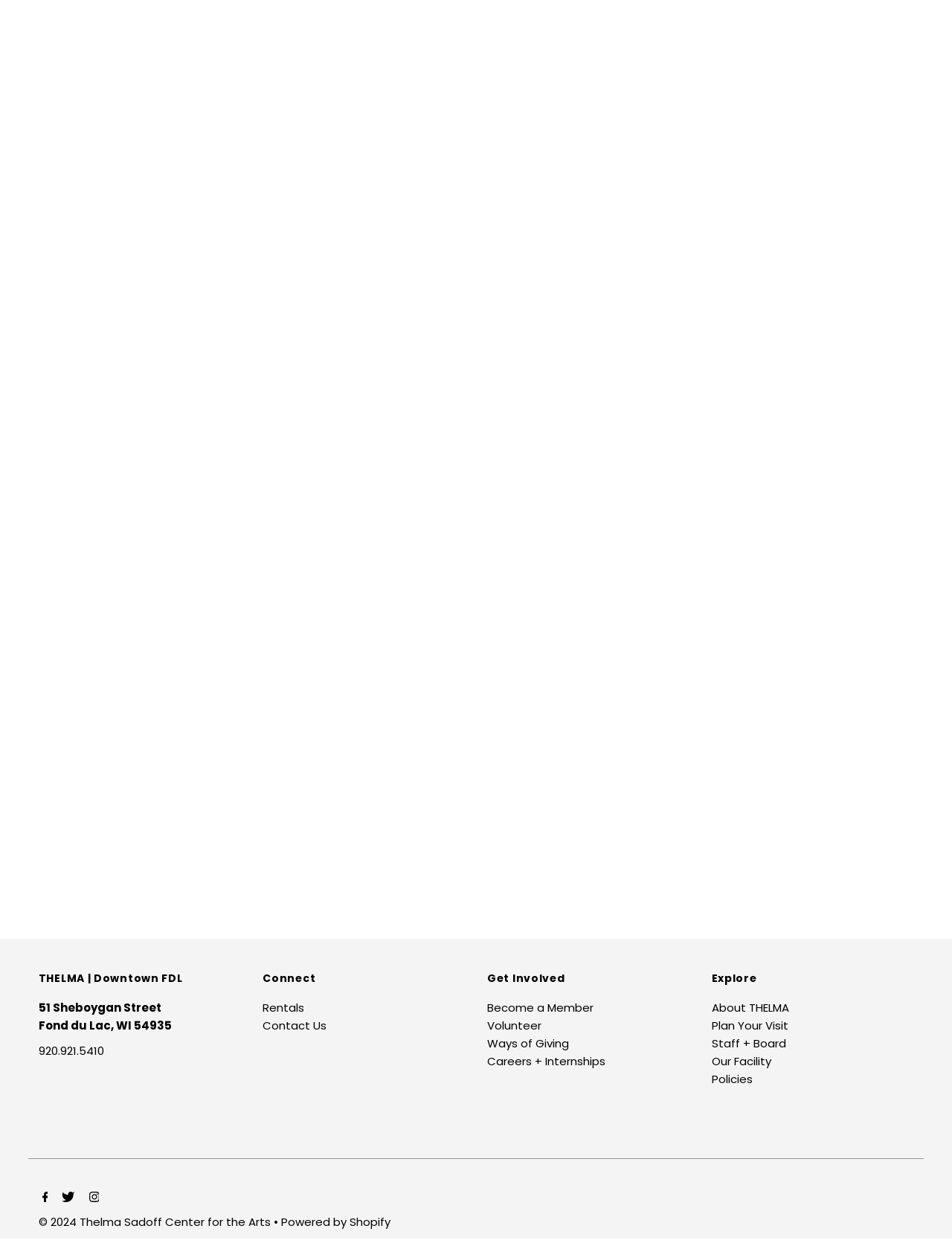Identify the bounding box coordinates of the clickable region to carry out the given instruction: "Join the newsletter".

[0.889, 0.655, 0.954, 0.684]